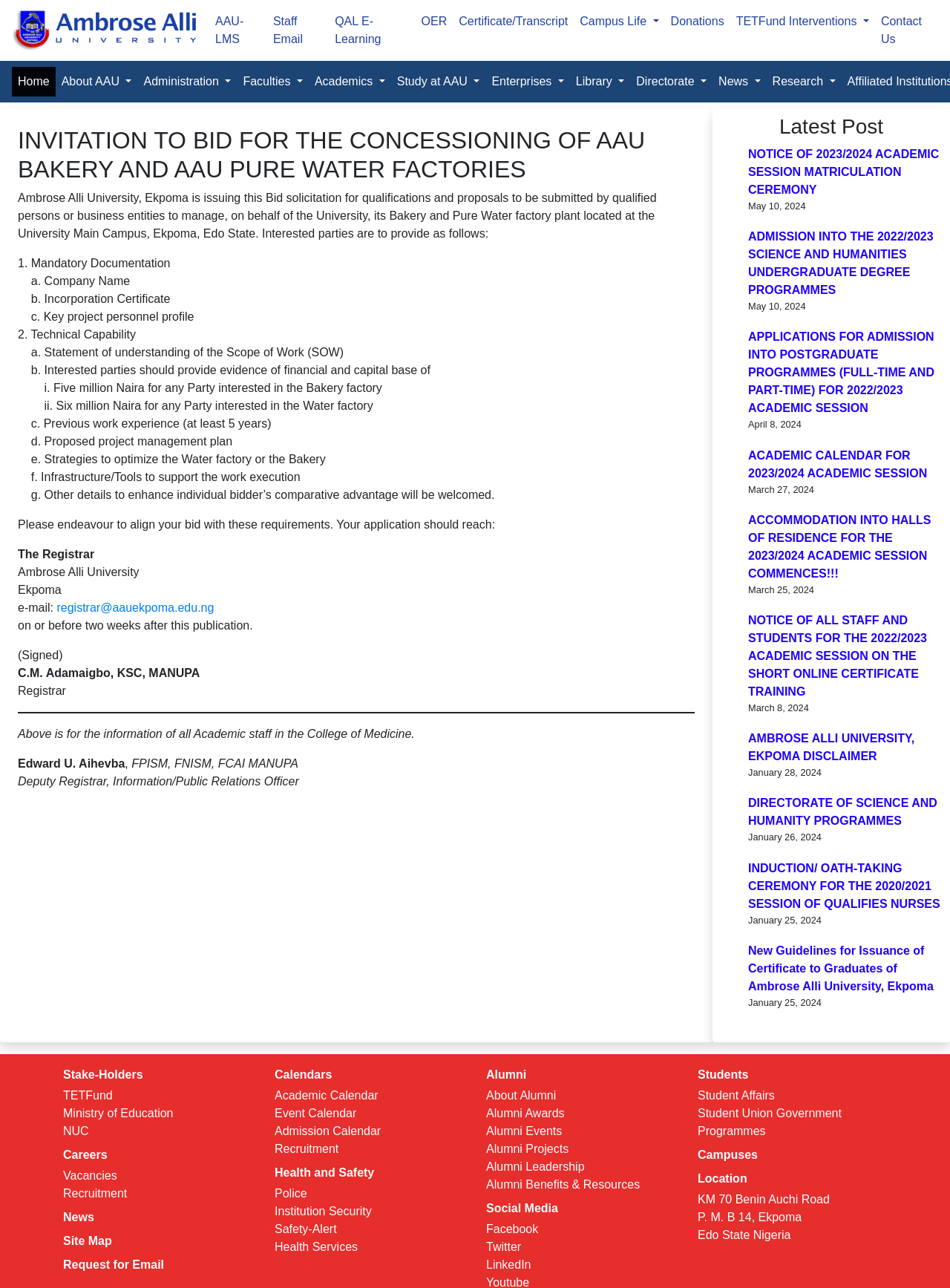What is the email address of the Registrar? Observe the screenshot and provide a one-word or short phrase answer.

registrar@aauekpoma.edu.ng